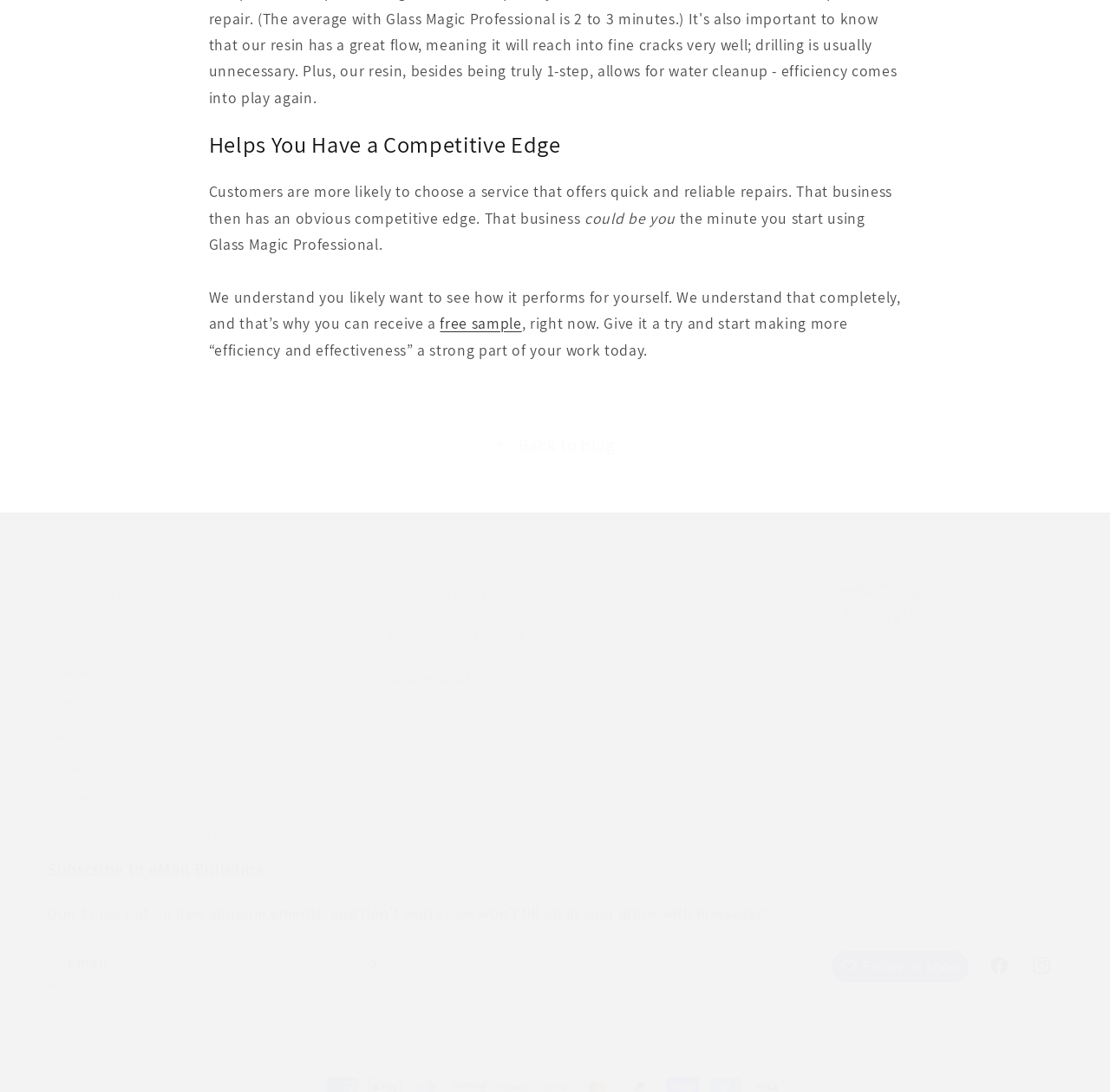Please answer the following question using a single word or phrase: 
What is the company name?

Glass Magic Professional